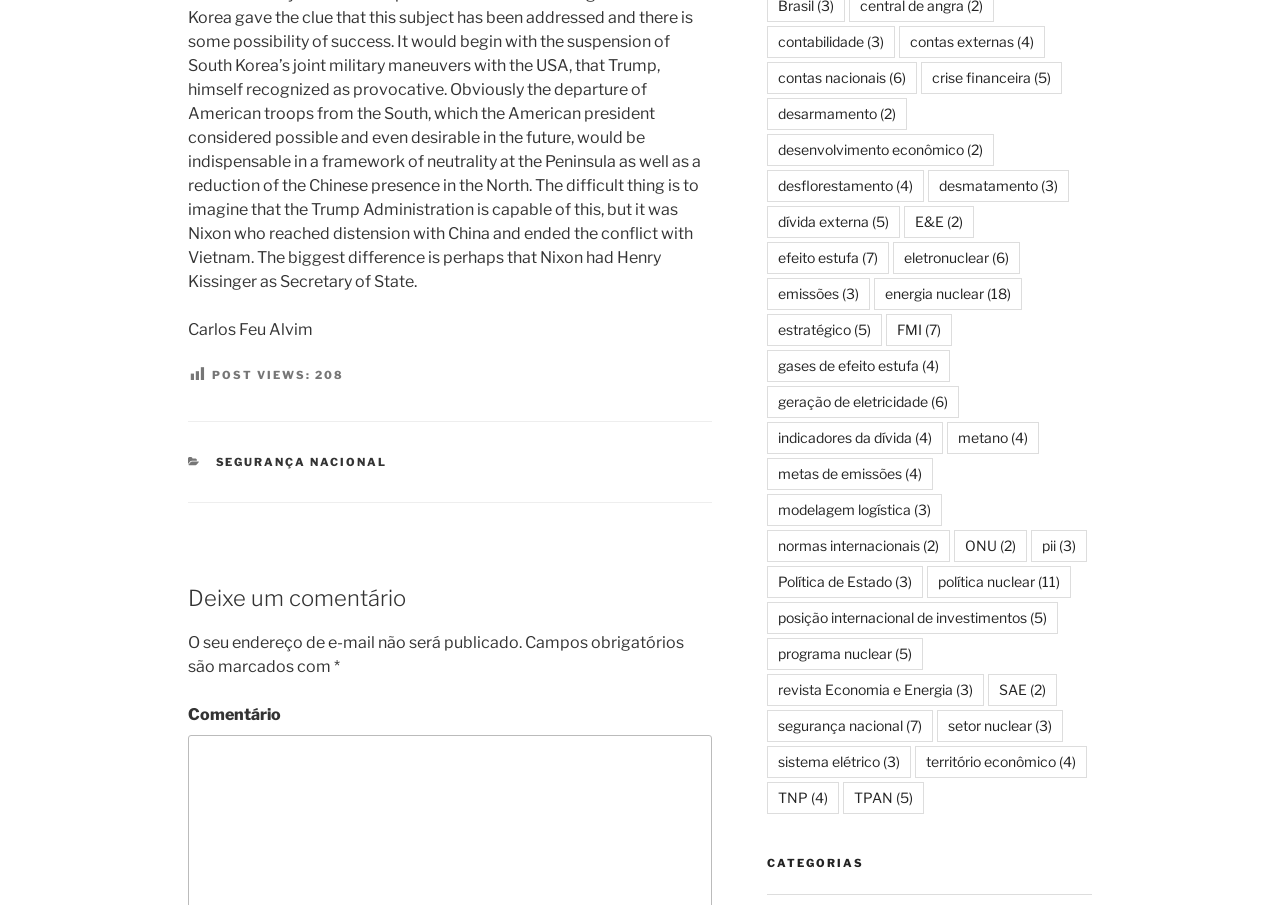Please locate the clickable area by providing the bounding box coordinates to follow this instruction: "Click on the 'contabilidade' link".

[0.599, 0.029, 0.699, 0.064]